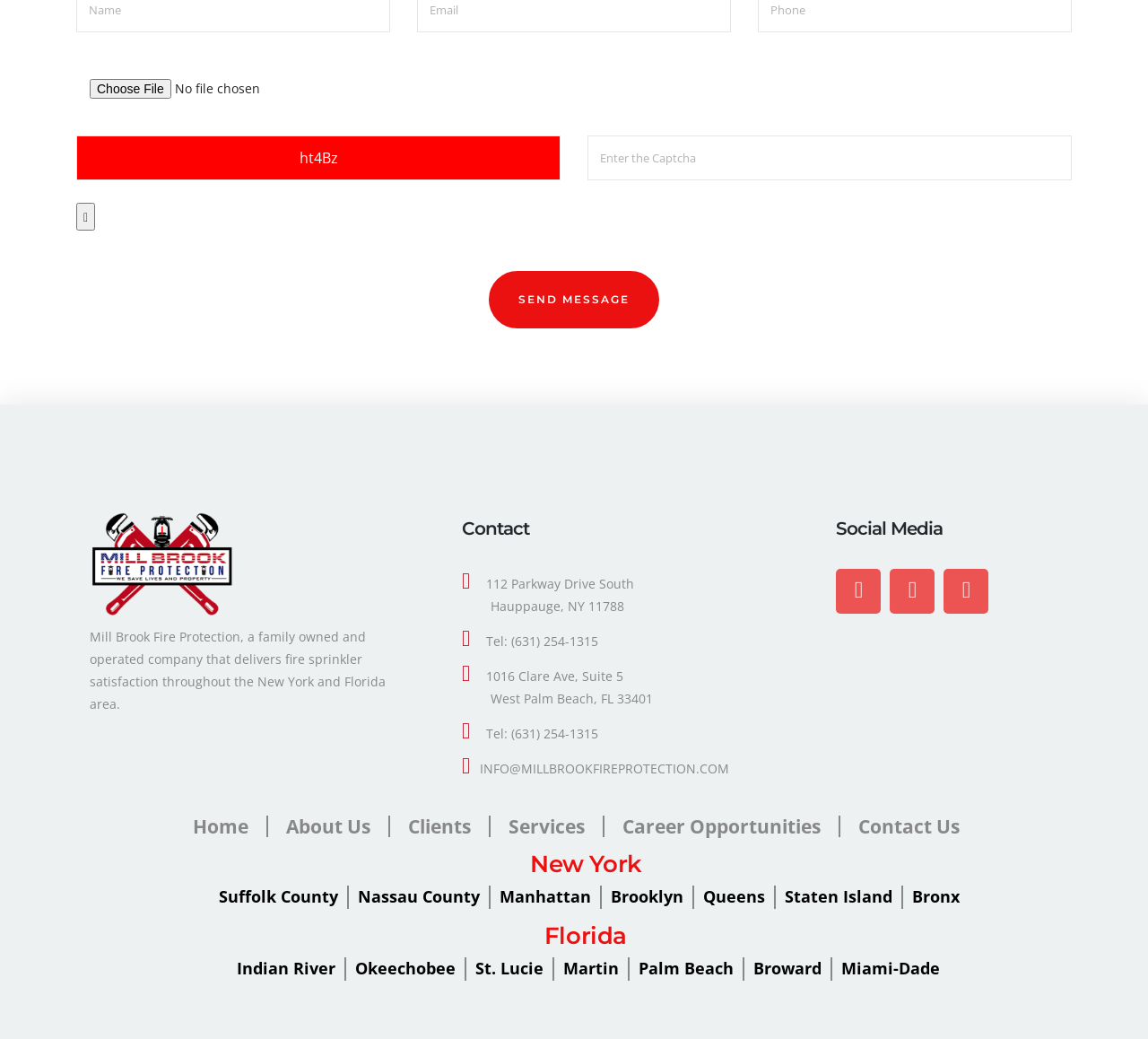Please mark the clickable region by giving the bounding box coordinates needed to complete this instruction: "Send a message".

[0.426, 0.261, 0.574, 0.316]